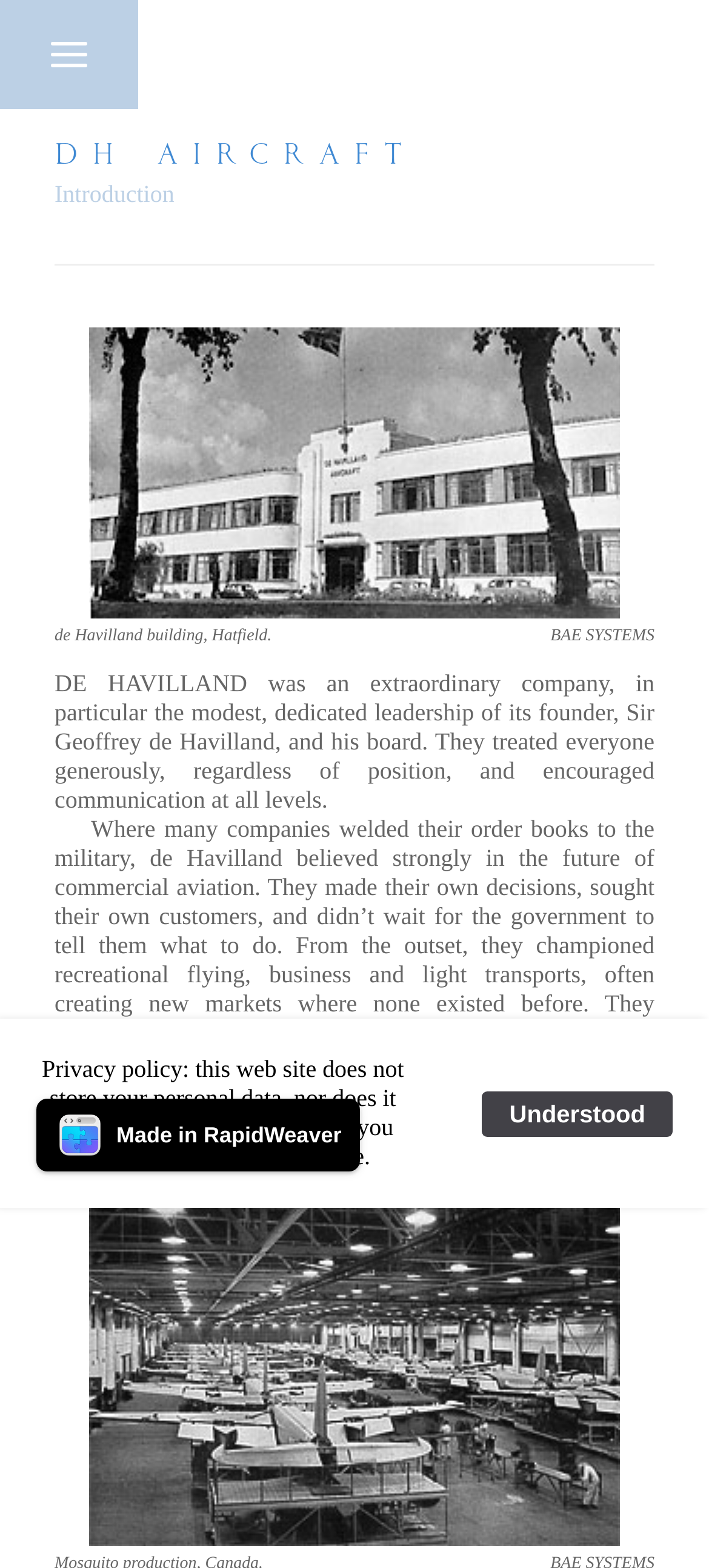Refer to the image and provide an in-depth answer to the question: 
What is the focus of de Havilland's business?

The focus of de Havilland's business is commercial aviation, as mentioned in the StaticText element with the text 'Where many companies welded their order books to the military, de Havilland believed strongly in the future of commercial aviation.'.